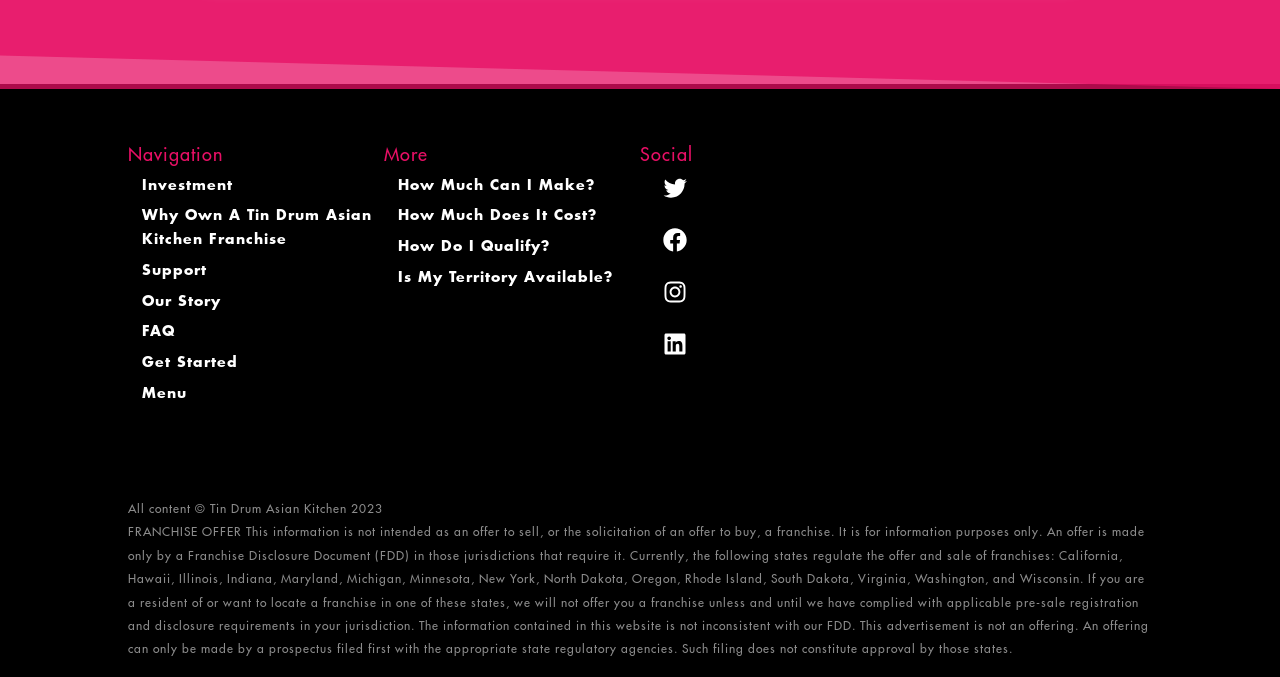Specify the bounding box coordinates of the region I need to click to perform the following instruction: "View Our Story". The coordinates must be four float numbers in the range of 0 to 1, i.e., [left, top, right, bottom].

[0.111, 0.434, 0.173, 0.454]